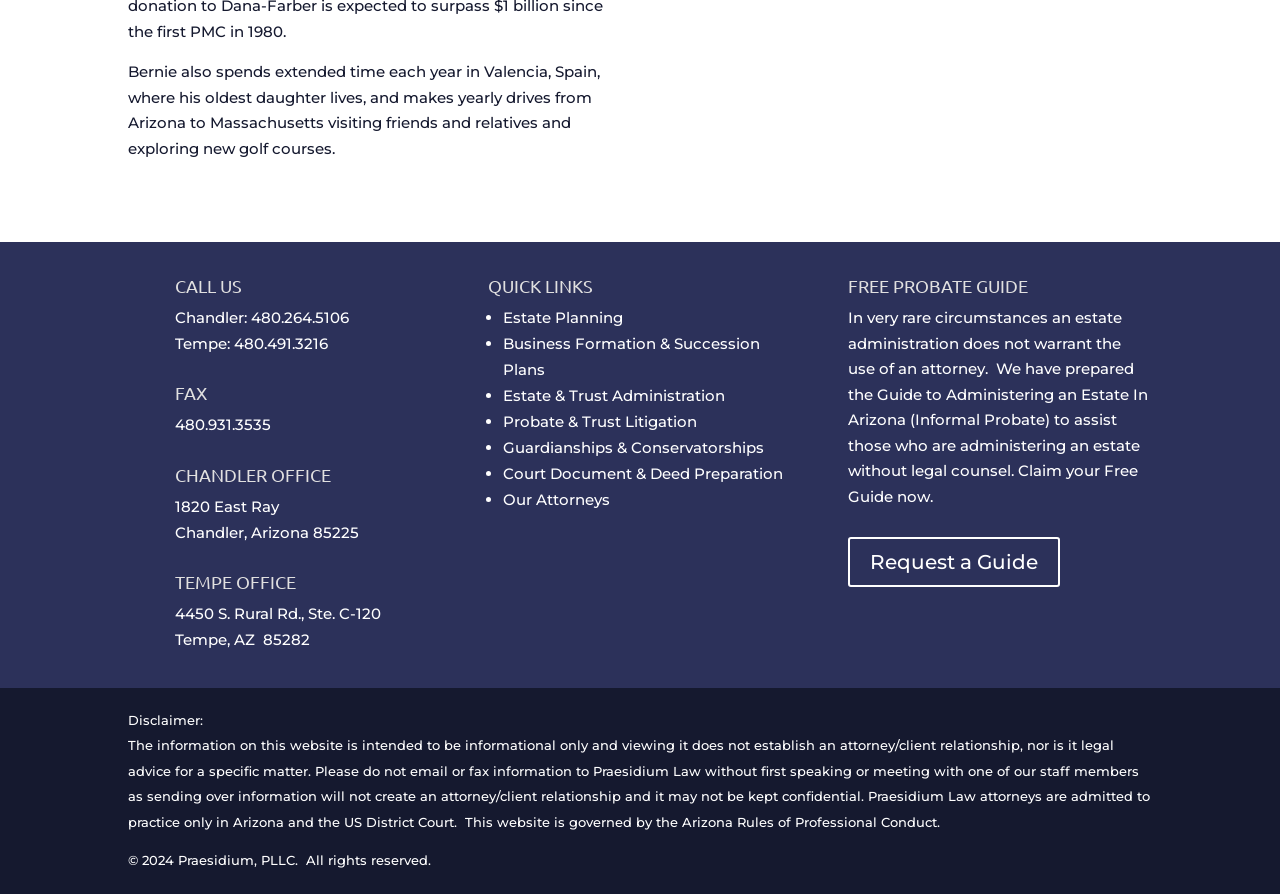Kindly respond to the following question with a single word or a brief phrase: 
What is the address of the Tempe office?

4450 S. Rural Rd., Ste. C-120, Tempe, AZ 85282